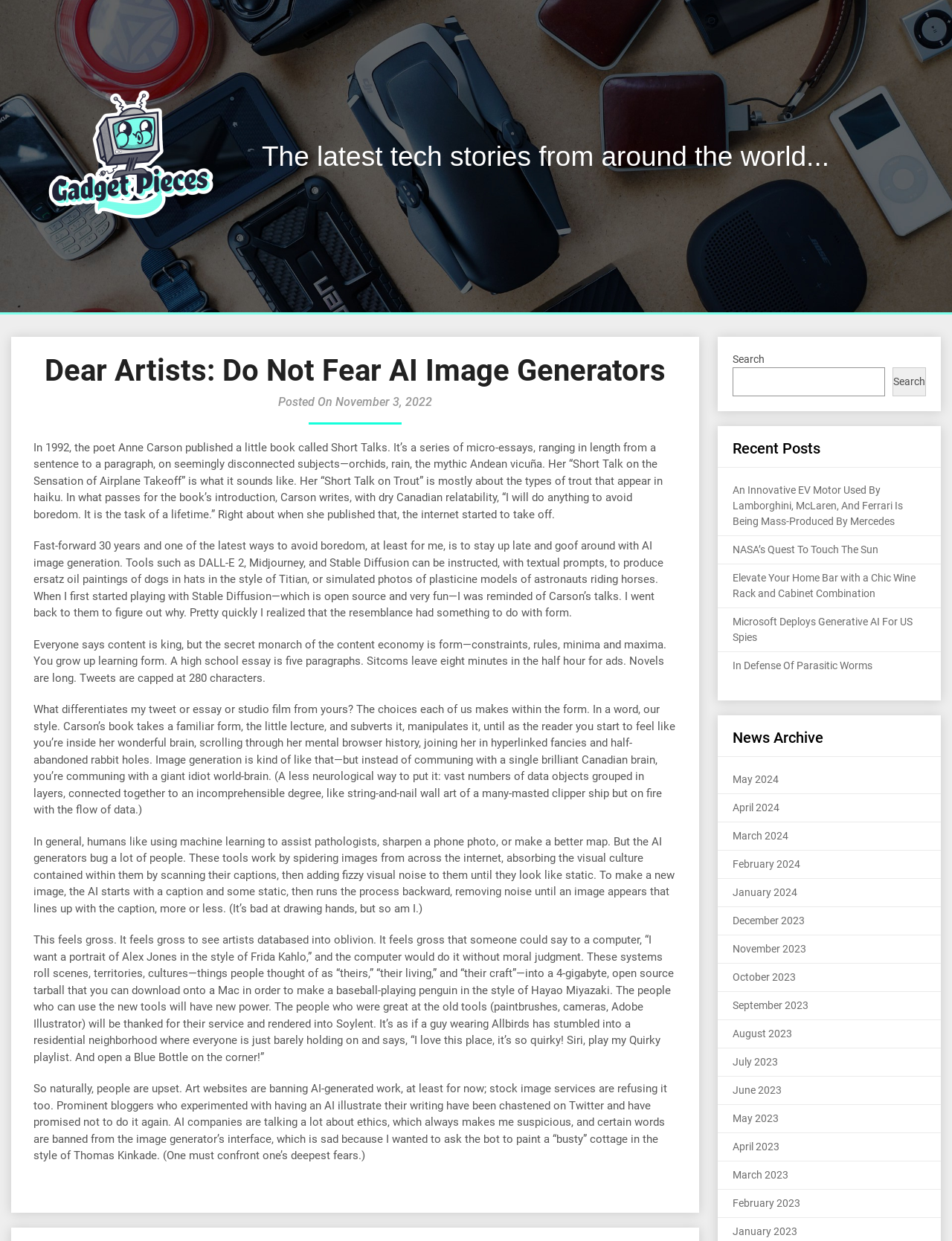Based on the element description, predict the bounding box coordinates (top-left x, top-left y, bottom-right x, bottom-right y) for the UI element in the screenshot: parent_node: Search name="s"

[0.77, 0.296, 0.93, 0.319]